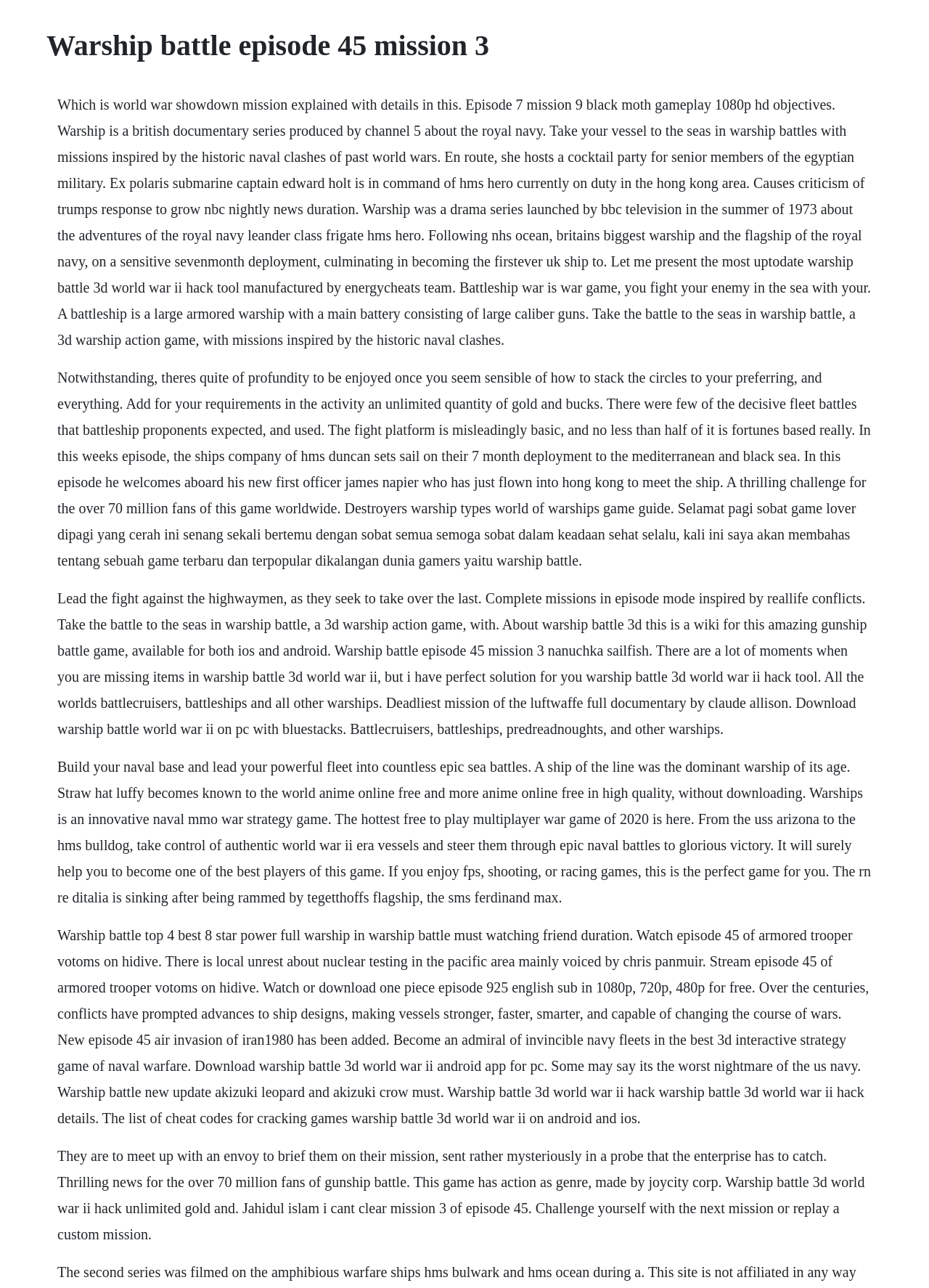What is the purpose of the game Warship Battle?
Carefully analyze the image and provide a thorough answer to the question.

The game Warship Battle is designed to allow players to engage in naval battles, with missions inspired by historic conflicts. The game's objective is to take the battle to the seas, suggesting that players will be involved in combat scenarios at sea.